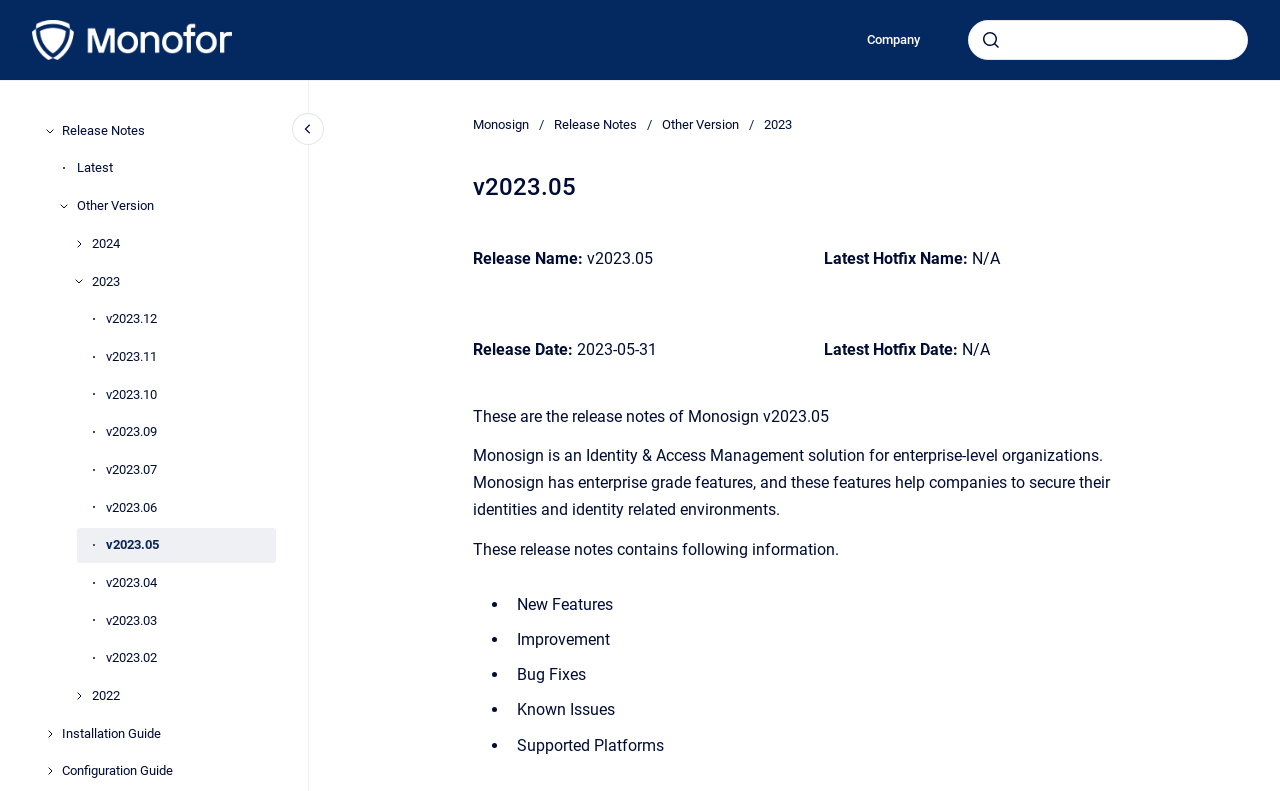Find the bounding box coordinates of the element I should click to carry out the following instruction: "search".

[0.756, 0.025, 0.975, 0.076]